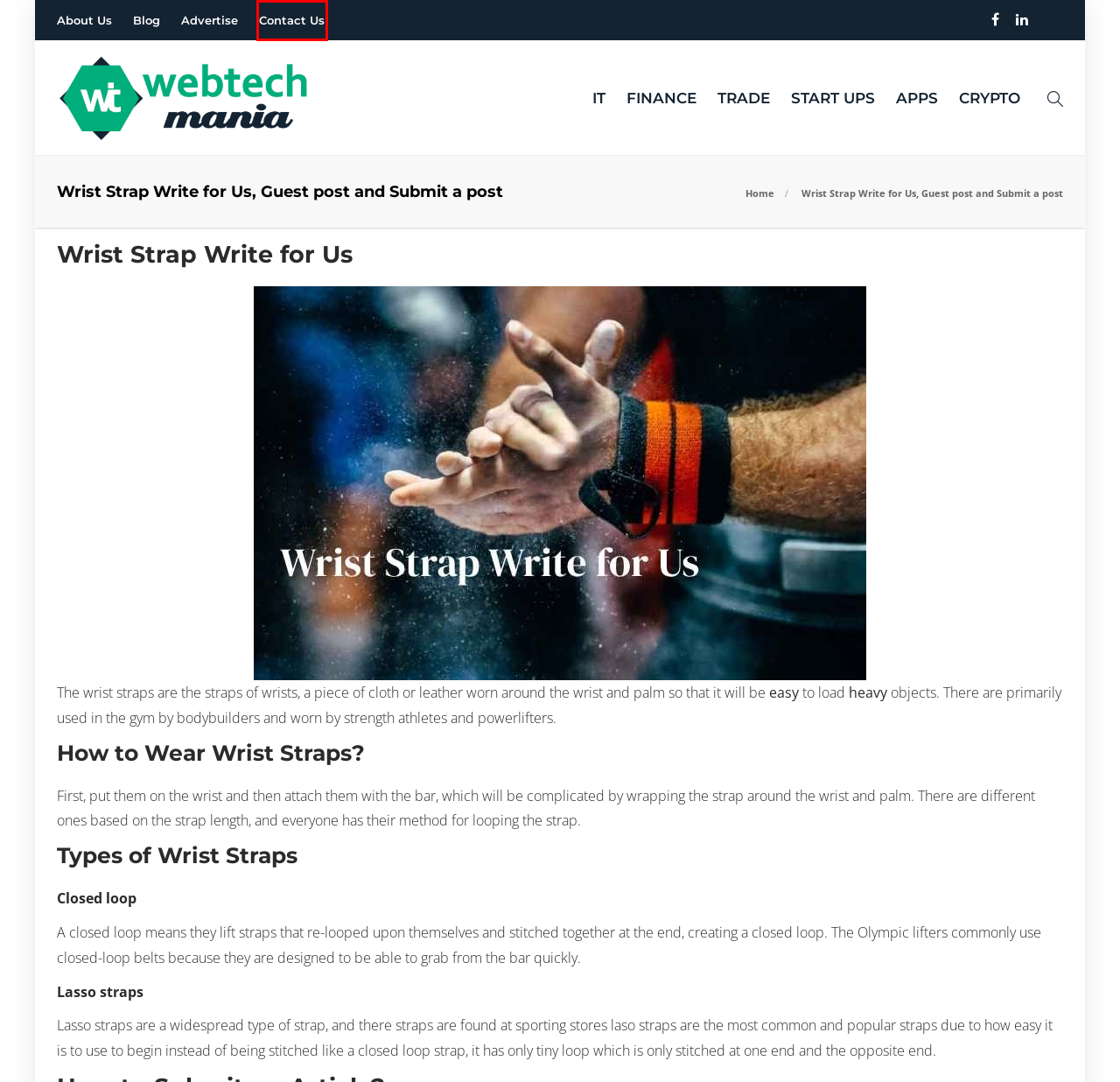You have a screenshot of a webpage with a red rectangle bounding box around an element. Identify the best matching webpage description for the new page that appears after clicking the element in the bounding box. The descriptions are:
A. Crypto Archives - Webtech Mania
B. Contact Us
C. Trade Archives - Webtech Mania
D. Apps Archives - Webtech Mania
E. Blog - Webtech Mania
F. A Comprehensive Analysis of Bharat Heavy Electricals Limited (BHEL) - BOM:500103
G. Write For Us - Technology, Finance, Trade, Crypto and More
H. IT Archives - Webtech Mania

B